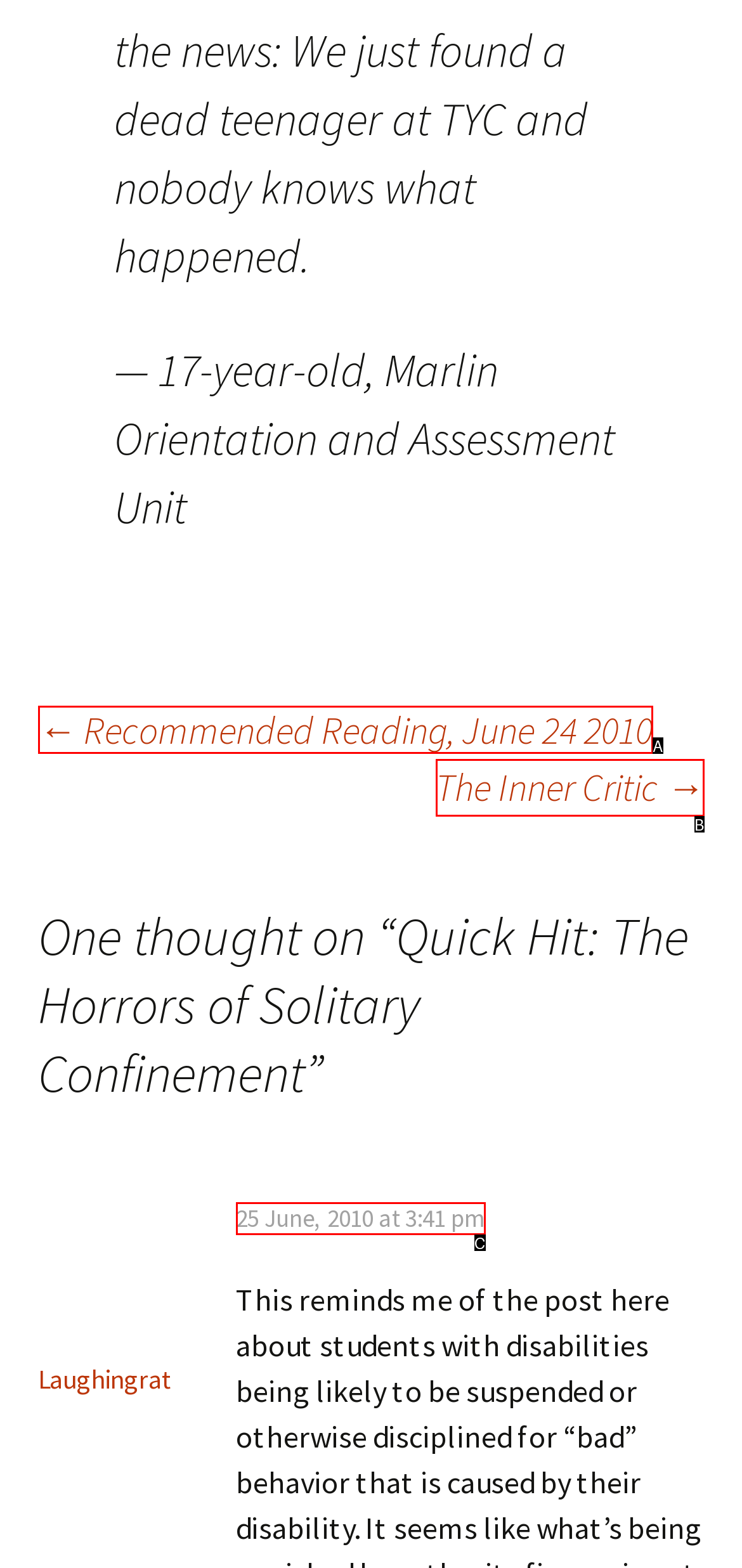Identify the HTML element that corresponds to the description: The Inner Critic → Provide the letter of the matching option directly from the choices.

B